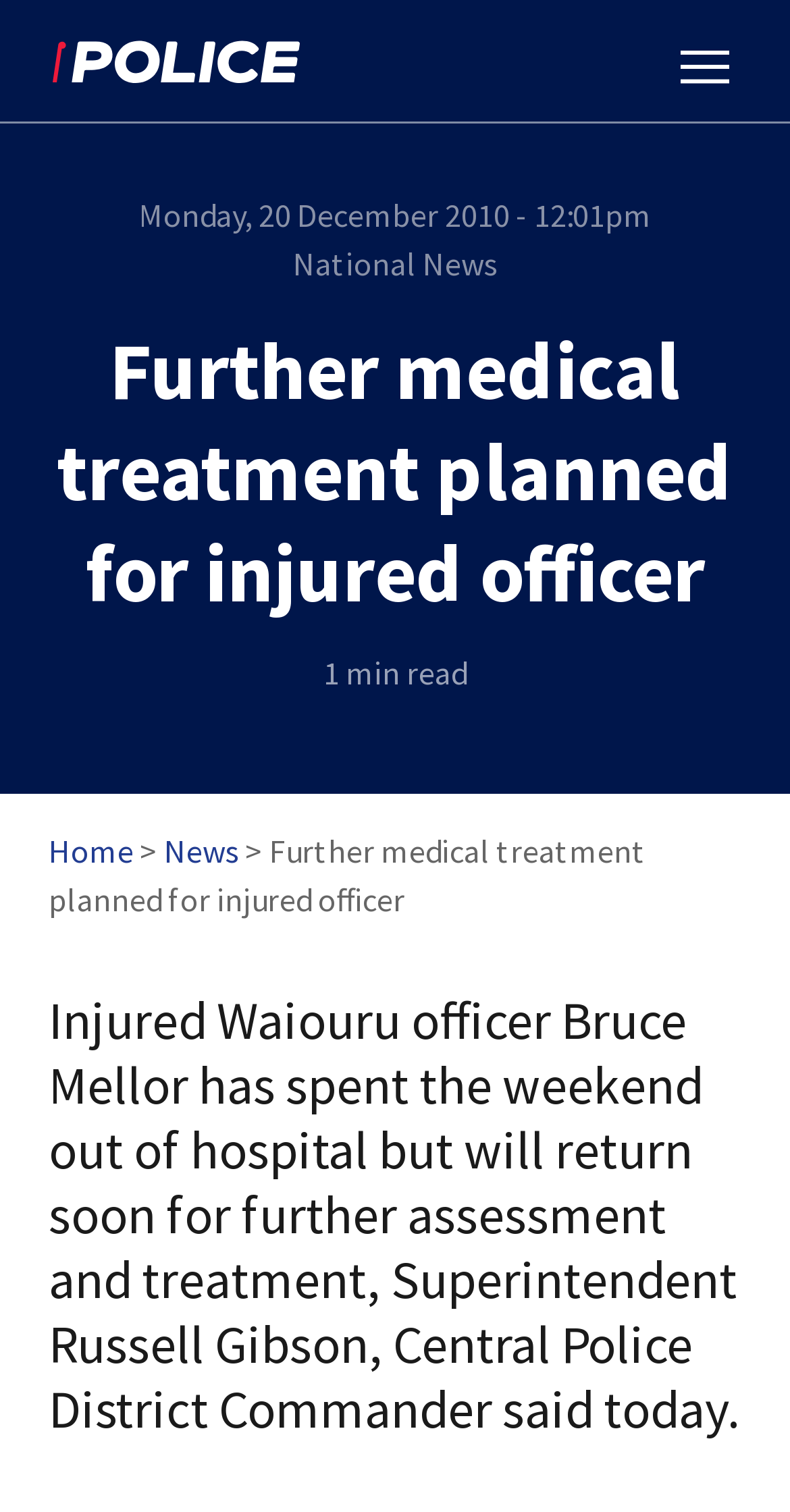What is the date of the news article?
Based on the visual details in the image, please answer the question thoroughly.

I found the date of the news article by looking at the top section of the webpage, where it says 'Monday, 20 December 2010 - 12:01pm'.